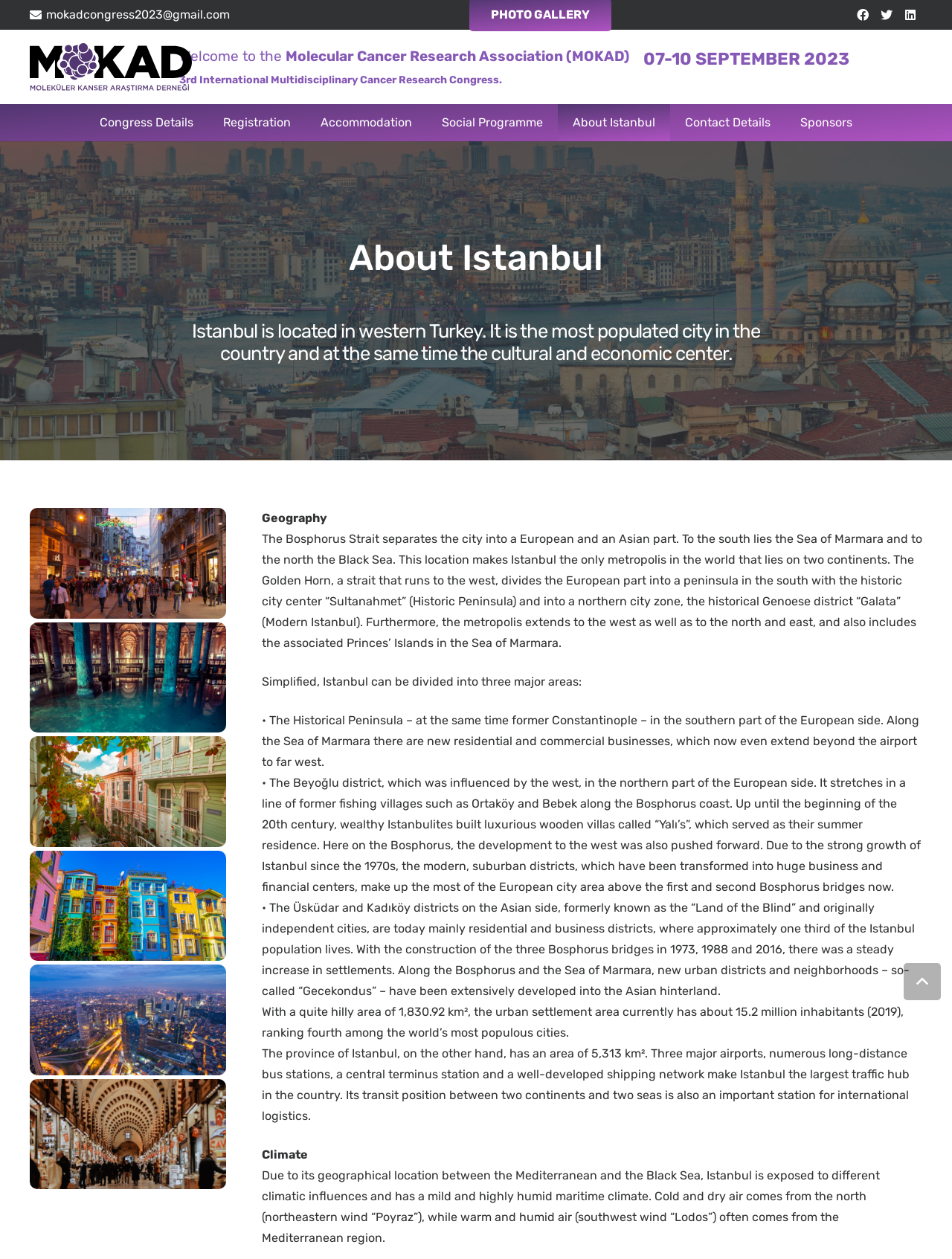Identify the bounding box coordinates of the region that needs to be clicked to carry out this instruction: "Send an email to the congress". Provide these coordinates as four float numbers ranging from 0 to 1, i.e., [left, top, right, bottom].

[0.031, 0.006, 0.242, 0.017]